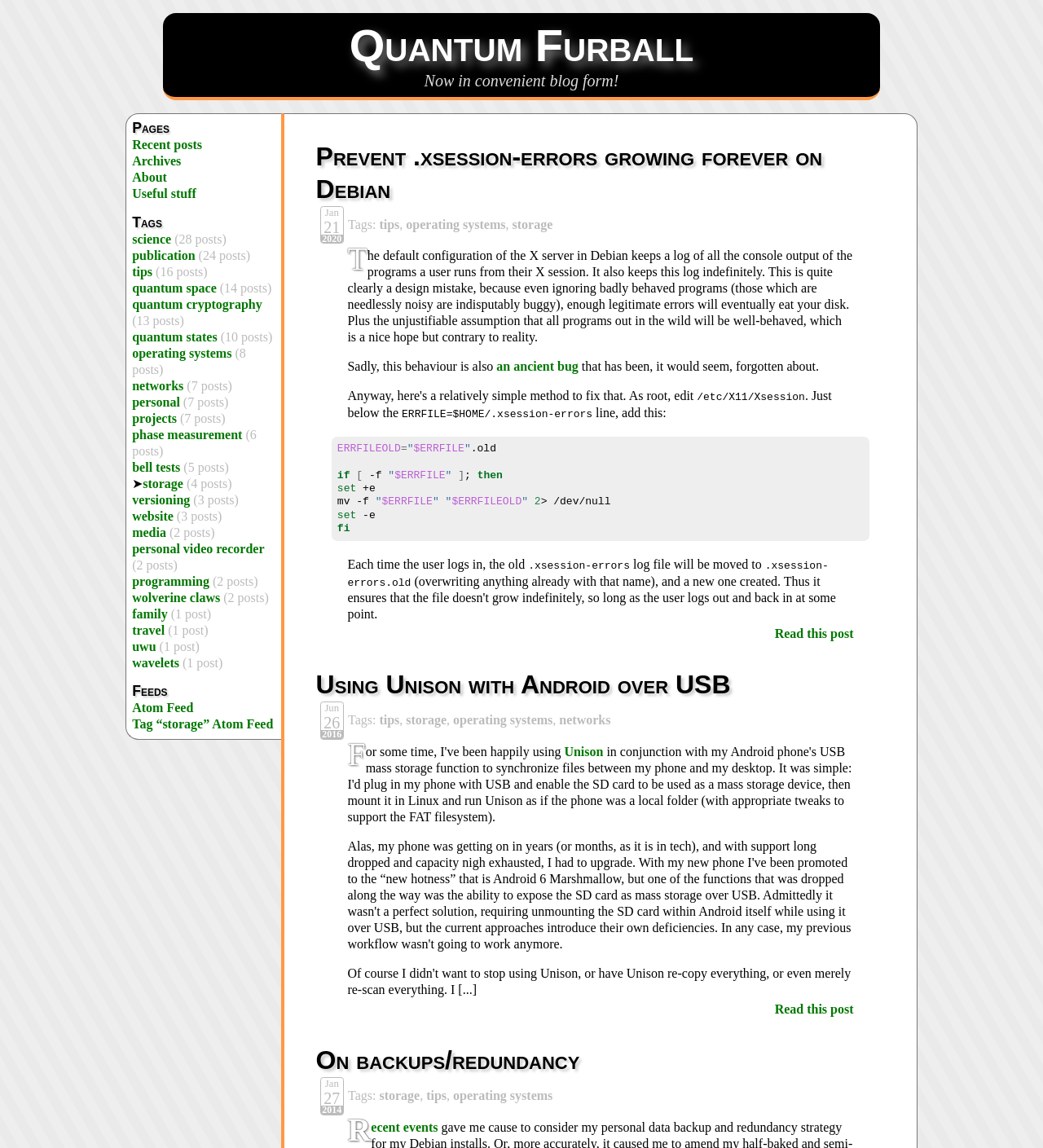Please locate the bounding box coordinates of the element that should be clicked to achieve the given instruction: "Click on the 'storage' tag".

[0.137, 0.415, 0.176, 0.427]